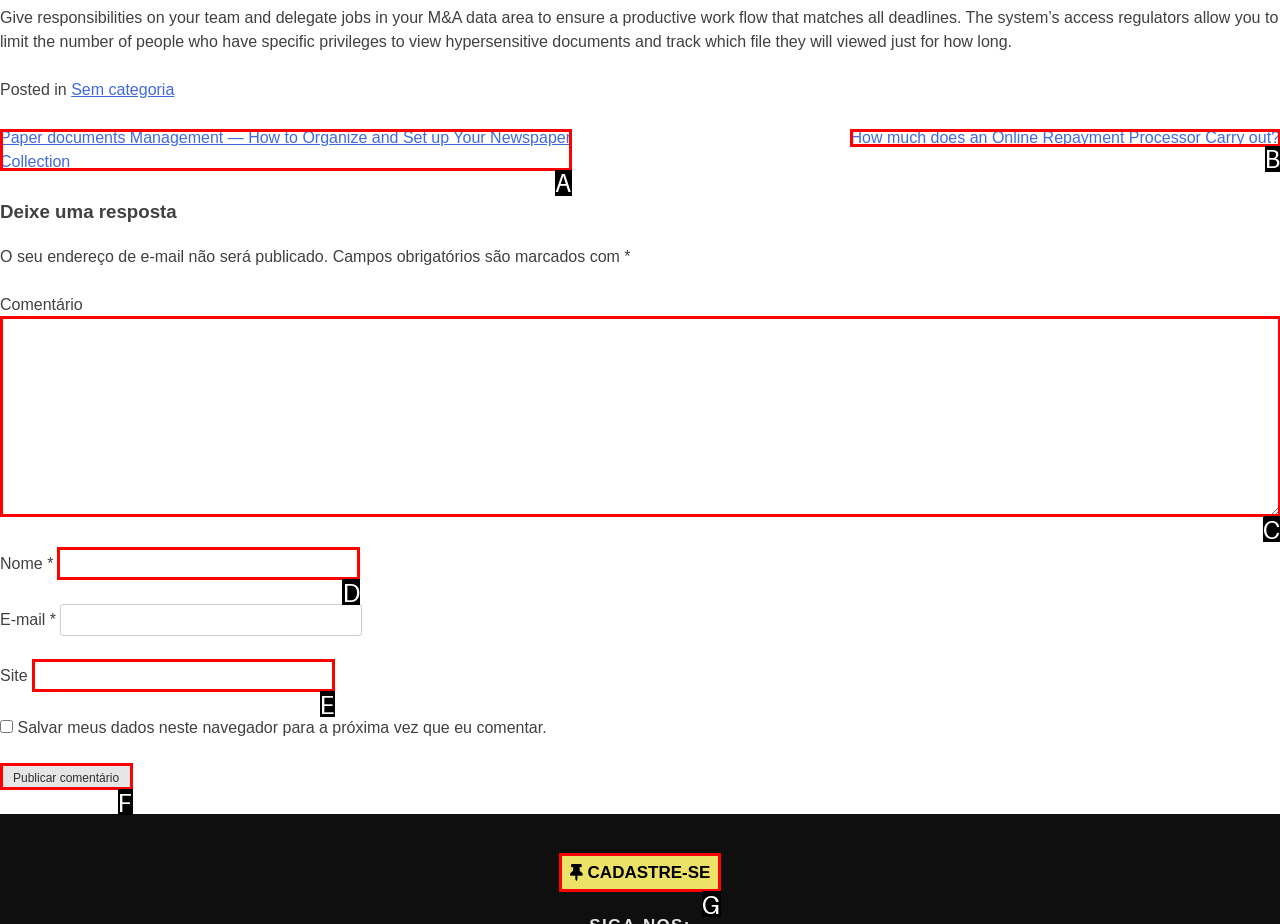From the given choices, indicate the option that best matches: Search
State the letter of the chosen option directly.

None